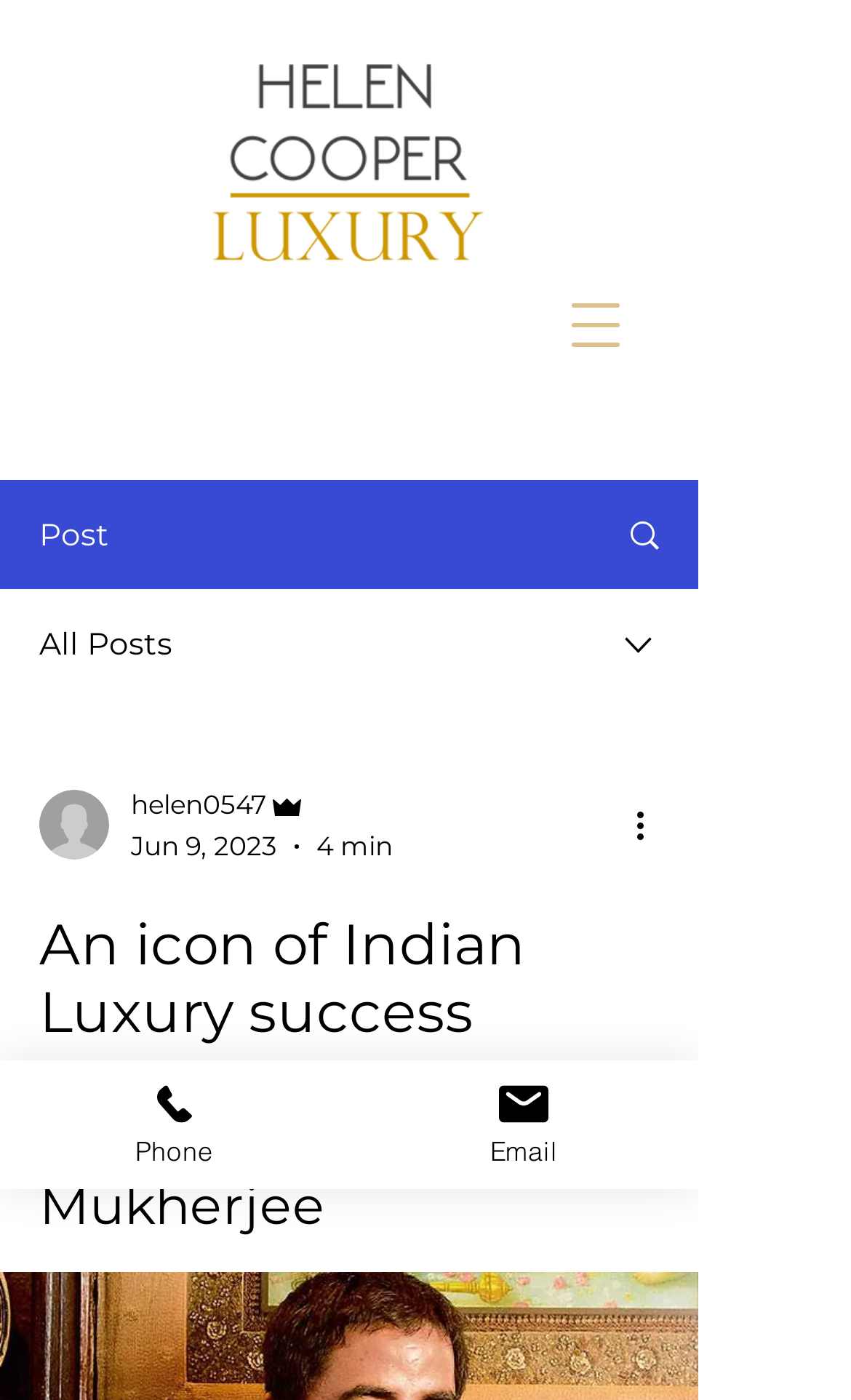Analyze the image and deliver a detailed answer to the question: What is the purpose of the button at the top right corner?

The button at the top right corner has a description 'Open navigation menu' and a hasPopup property set to dialog, indicating that it is used to open a navigation menu when clicked.